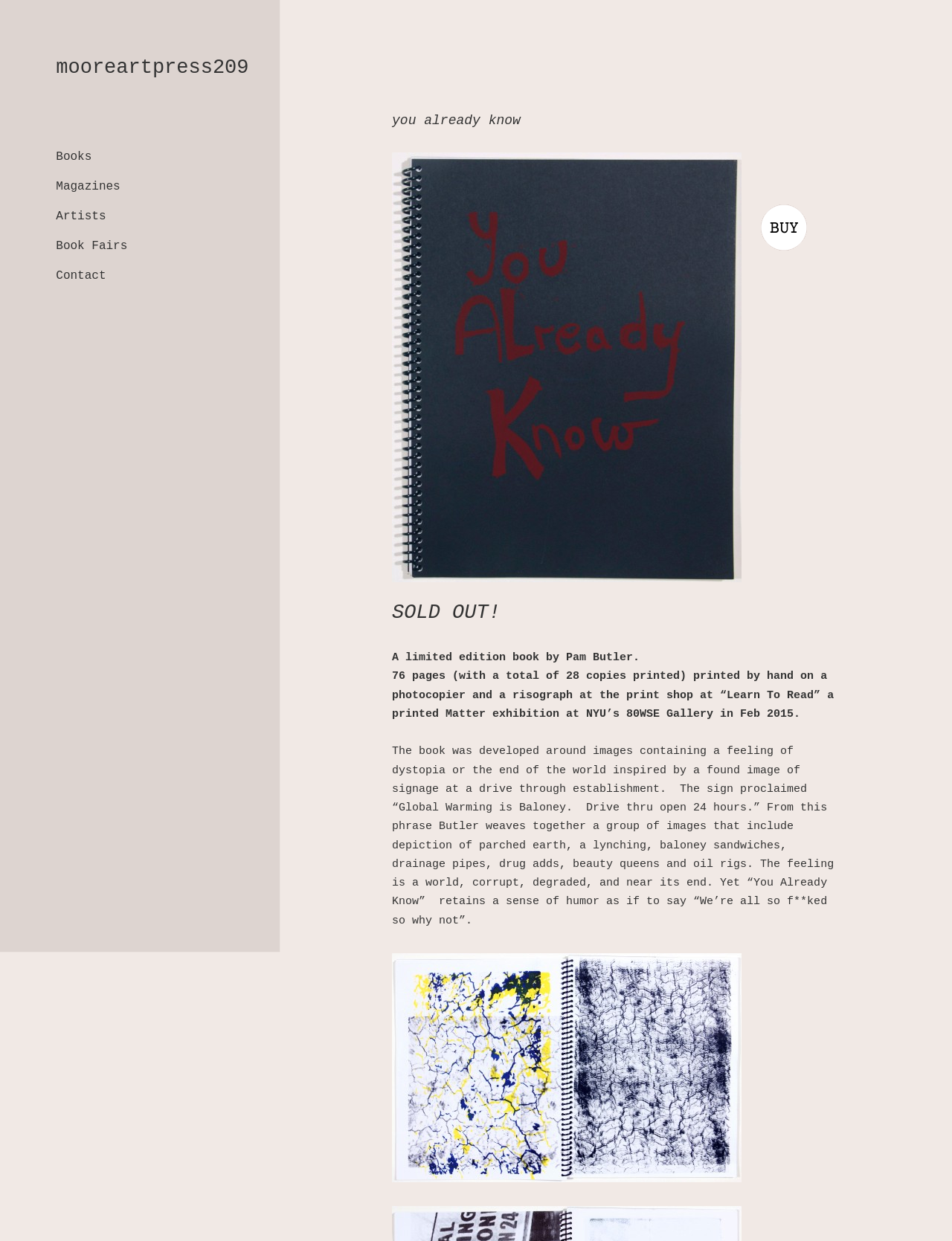Identify the bounding box coordinates for the UI element described as: "mooreartpress209". The coordinates should be provided as four floats between 0 and 1: [left, top, right, bottom].

[0.059, 0.046, 0.261, 0.064]